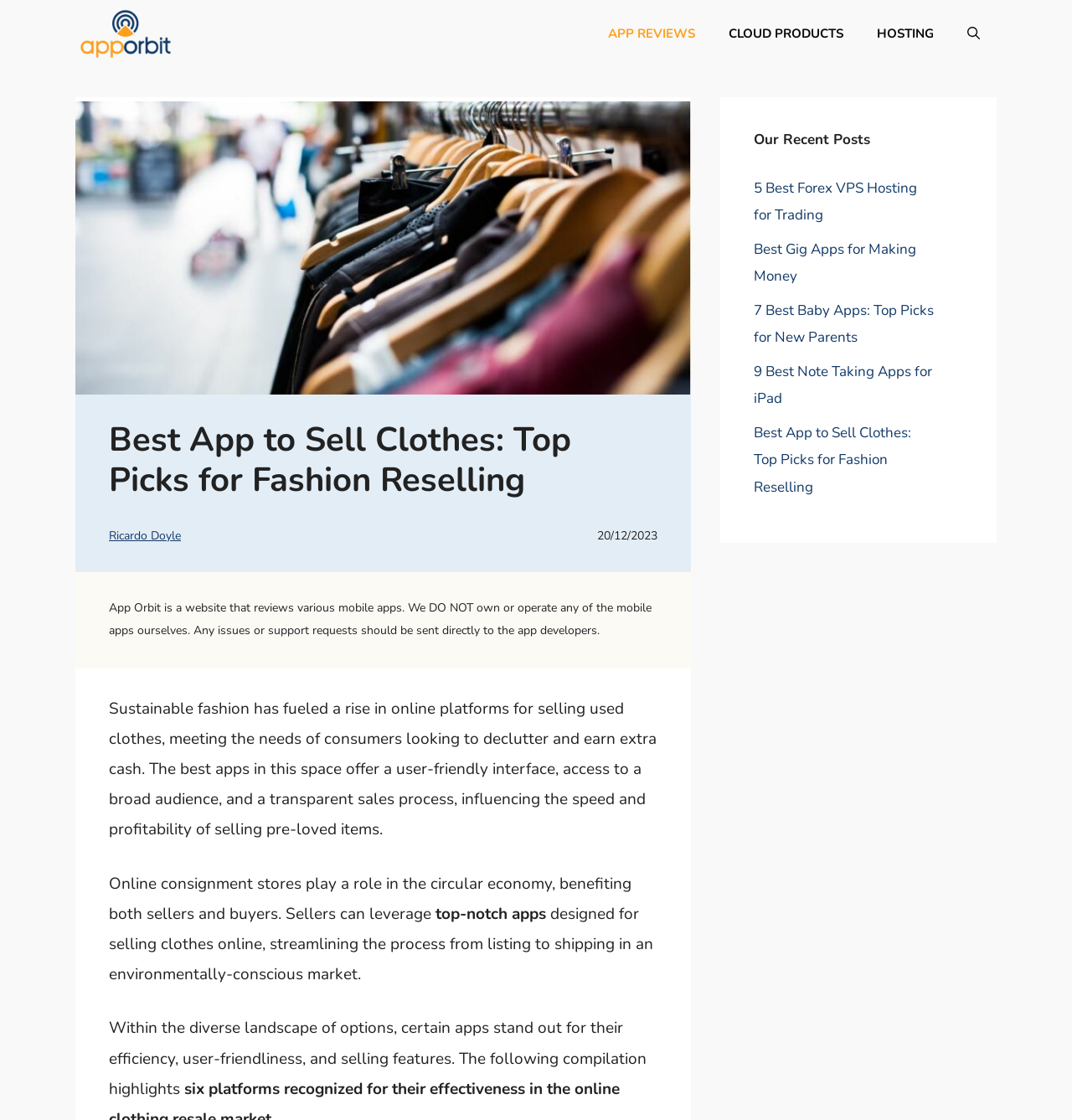Please reply to the following question using a single word or phrase: 
What type of content does the website review?

Mobile apps